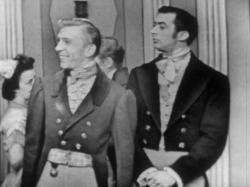Please give a short response to the question using one word or a phrase:
What is the atmosphere in the background?

Lively